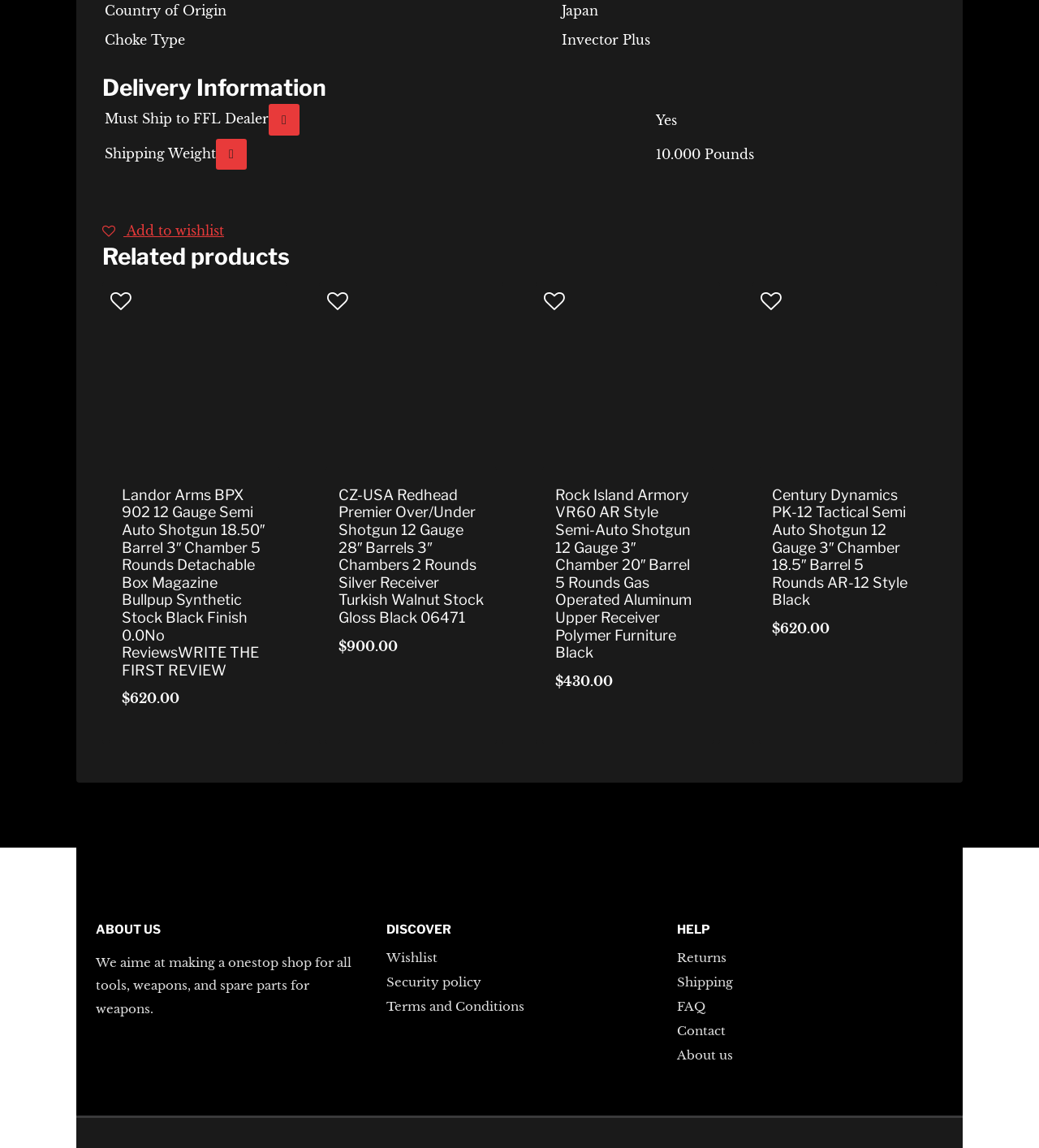Give a short answer using one word or phrase for the question:
How many shotguns are listed on this page?

4